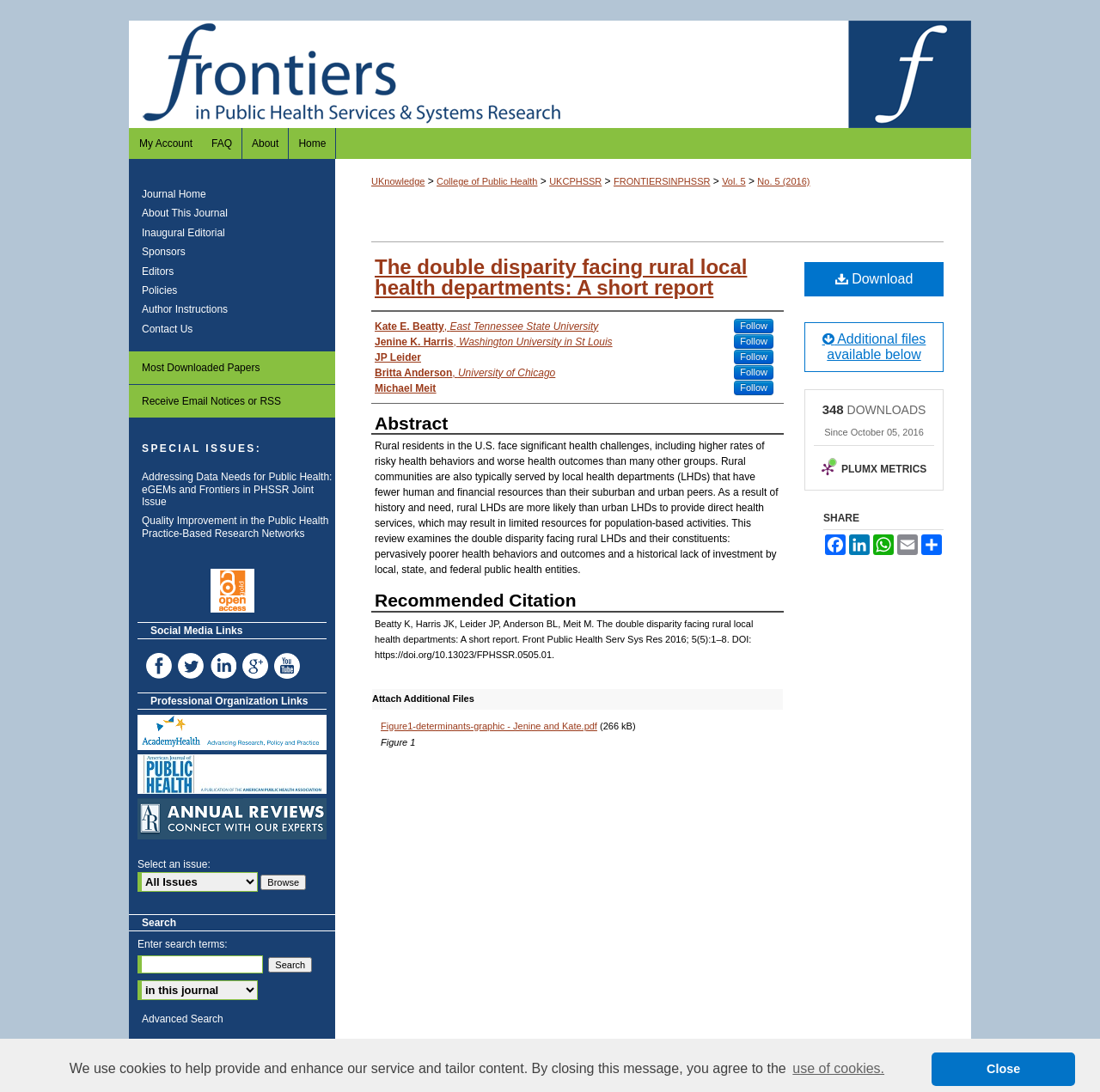What is the DOI of the article? Analyze the screenshot and reply with just one word or a short phrase.

https://doi.org/10.13023/FPHSSR.0505.01